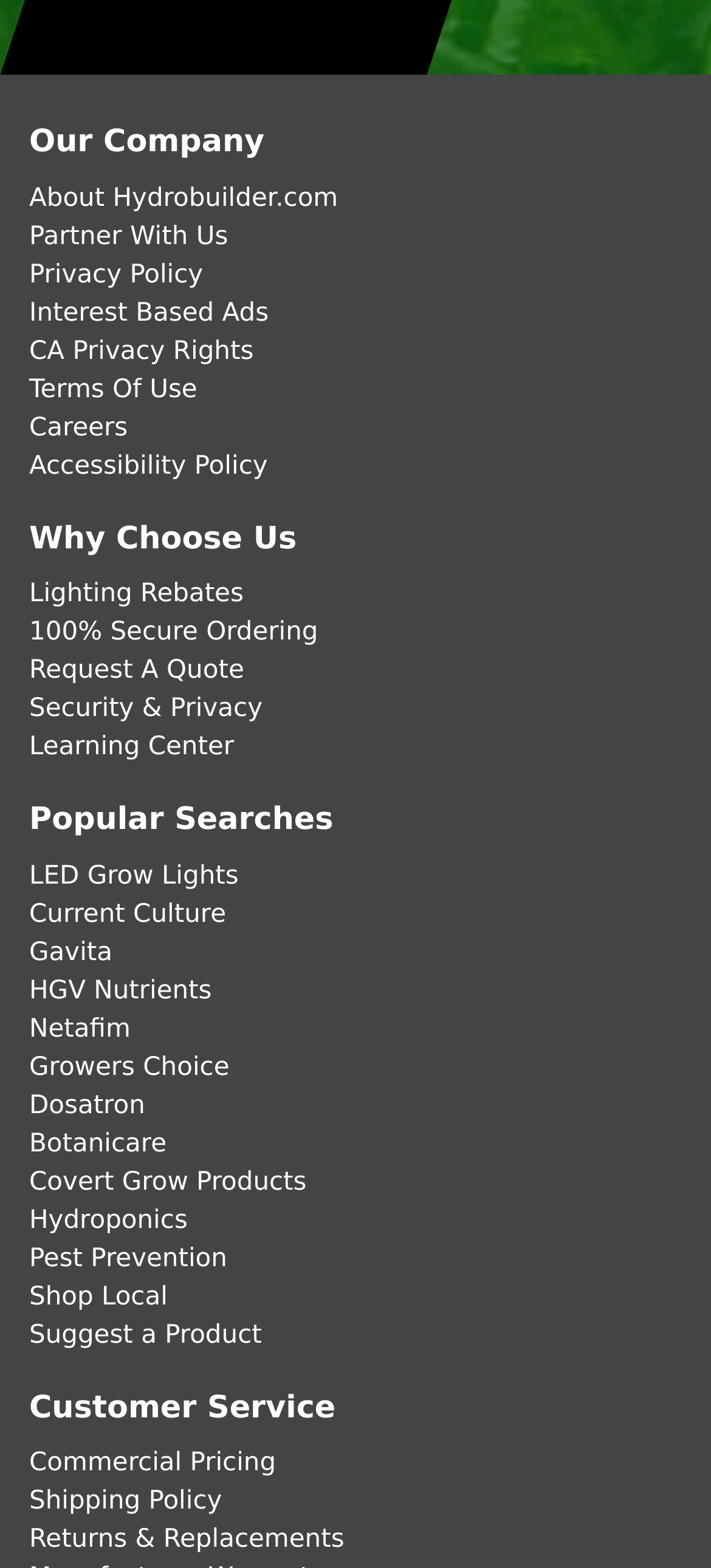Look at the image and give a detailed response to the following question: What is the purpose of the 'Request A Quote' link?

The 'Request A Quote' link is located in the section that lists various links related to the company's services, suggesting that it is a way for customers to request a quote for a product or service.